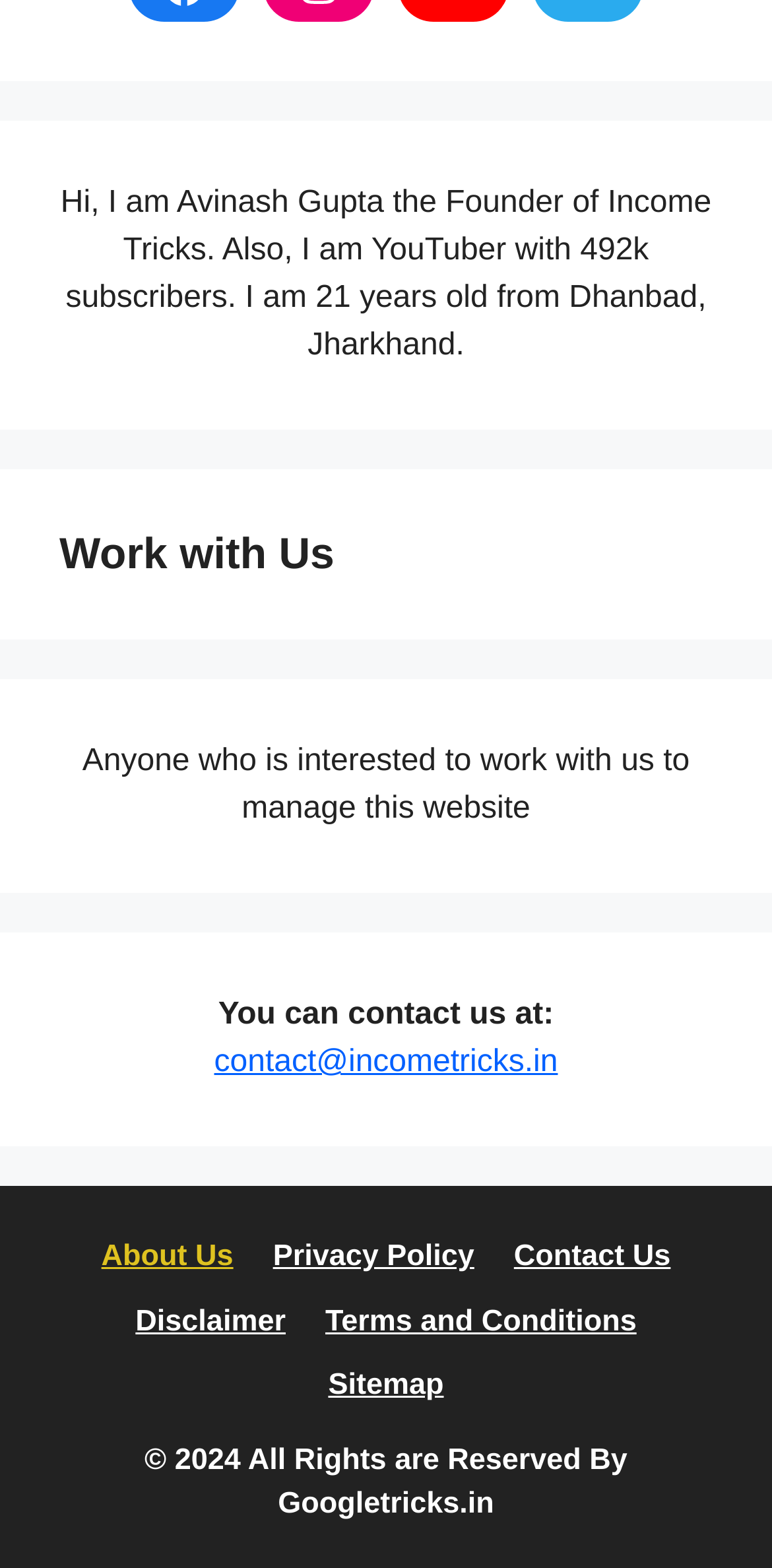Provide a single word or phrase answer to the question: 
How old is the founder of Income Tricks?

21 years old